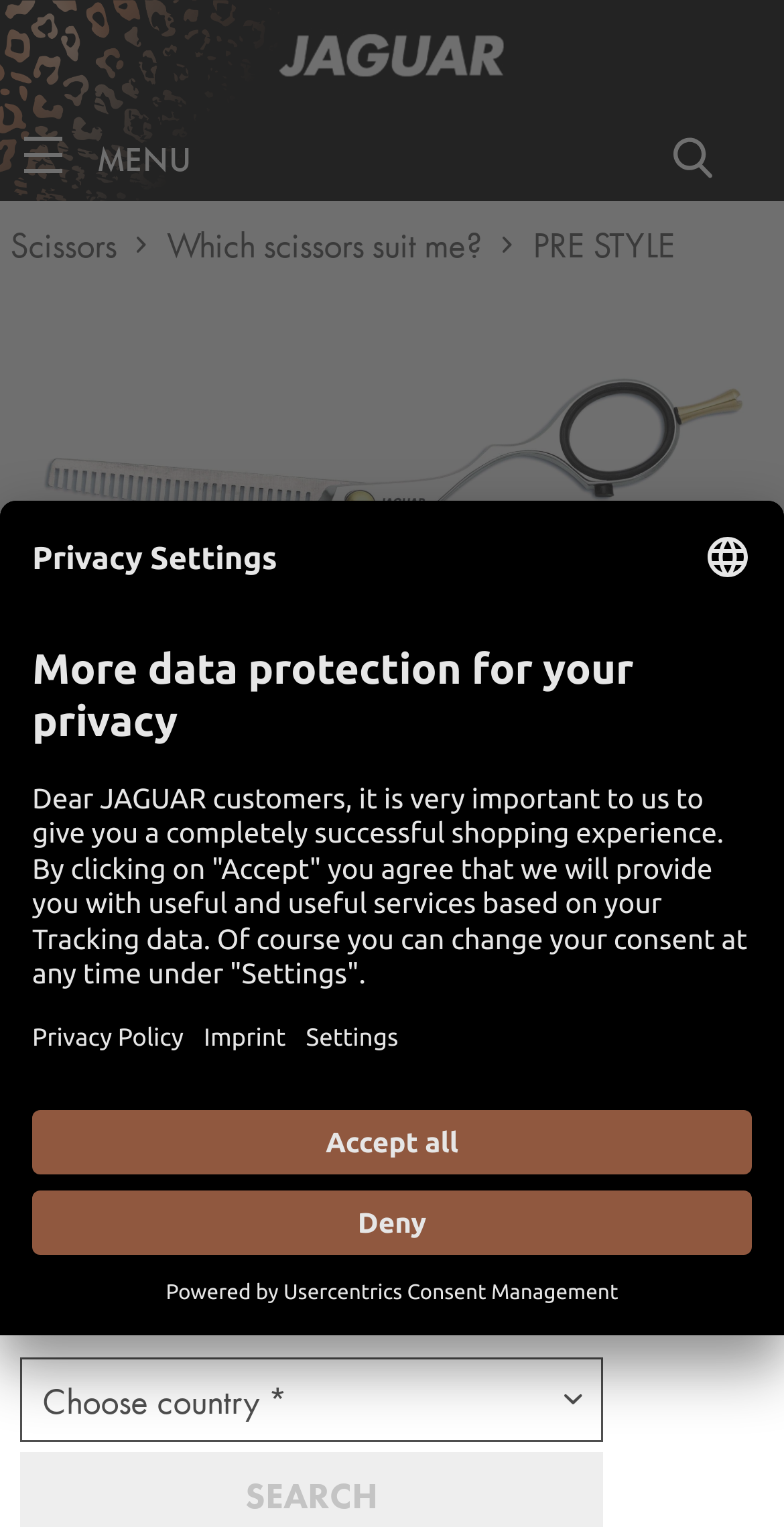Illustrate the webpage thoroughly, mentioning all important details.

The webpage is an online store for JAGUAR hair scissors, specifically showcasing the Texturing Scissors ERGO P 28 model. At the top left, there is a link to switch to the homepage, accompanied by a JAGUAR logo image. Next to it, a horizontal menu bar contains menu items "MENU" and "Shape", each with an associated image.

Below the menu bar, a vertical menu lists links to "Scissors", "Which scissors suit me?", and "PRE STYLE". A large image of the Texturing Scissors ERGO P 28 model takes up most of the top section of the page.

In the middle section, there is a heading "ERGO P 28 5.5" followed by a description "Texturing Scissors |" and an order number "83355". Below this, a heading "INTERESTED IN BUYING?" is displayed, along with a message "Find our Jaguar distributor in your country." A combobox allows users to select their country.

At the bottom left, a button "Open Privacy settings" is located, which opens a modal dialog "Privacy Settings" when clicked. The dialog contains a description of the privacy policy, with options to select a language, open the privacy policy, open the imprint, and change settings. There are also buttons to "Deny" or "Accept all" tracking data.

Finally, at the very bottom, a line of text reads "Powered by" followed by a link to "Usercentrics Consent Management".